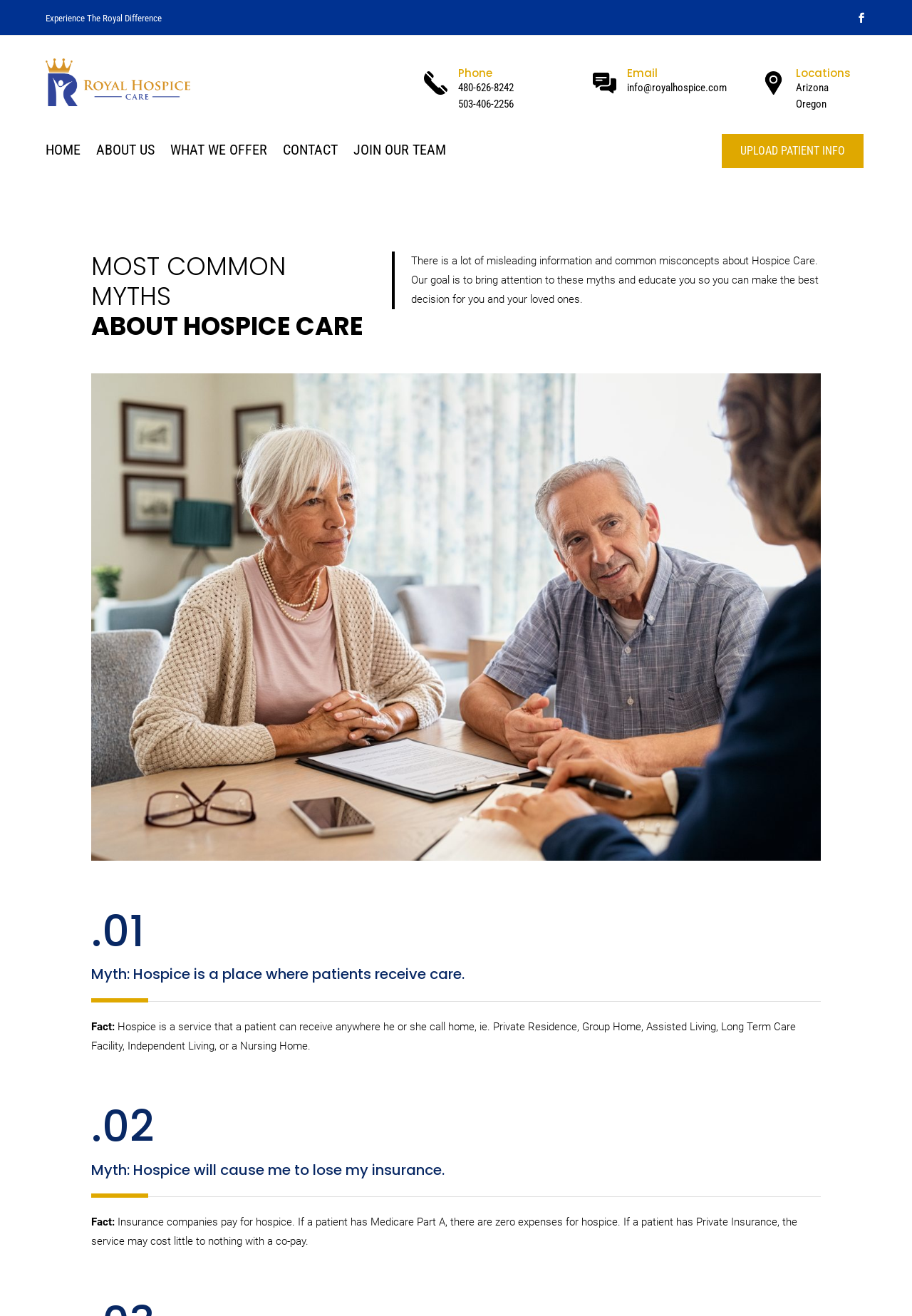Extract the main title from the webpage and generate its text.

MOST COMMON MYTHS
ABOUT HOSPICE CARE